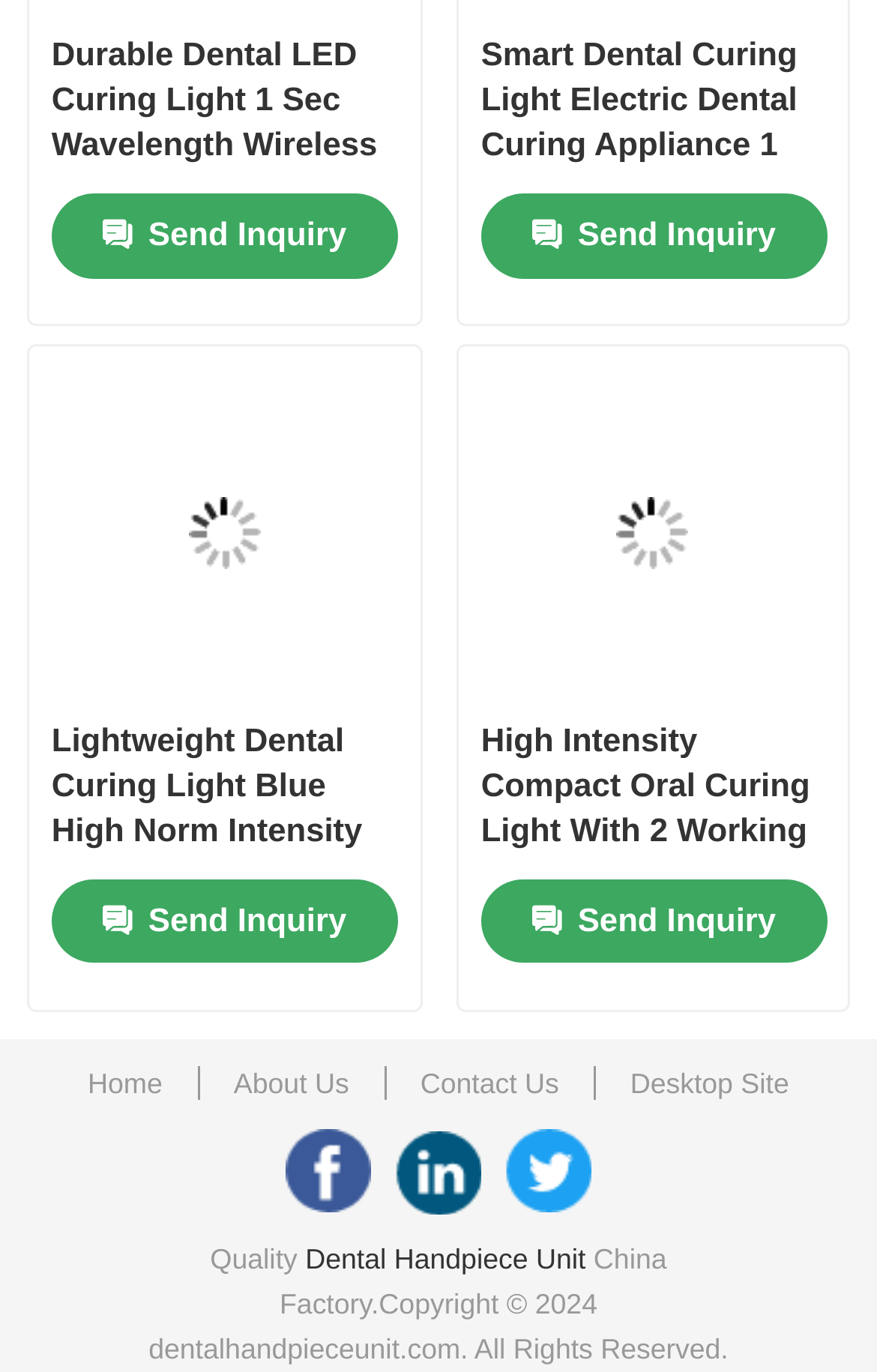Determine the bounding box coordinates of the clickable region to carry out the instruction: "Click on the 'Home' link".

[0.08, 0.122, 0.92, 0.213]